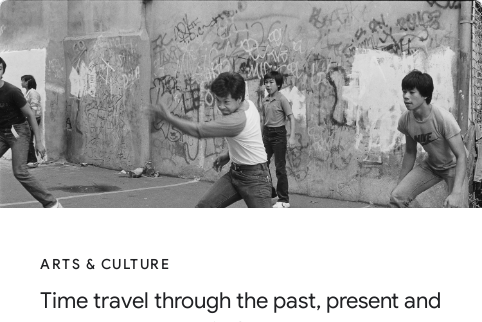List and describe all the prominent features within the image.

The image captures a dynamic moment from a nostalgic scene, depicting a group of young men engaged in a spirited game or activity, possibly inspired by urban street culture. Set against a backdrop of an old, graffiti-covered wall, the photograph evokes a sense of youthful energy and camaraderie. This visually striking black-and-white image relates to an article titled "Time travel through the past, present and future of America’s Chinatowns," which explores the cultural heritage and transformations of Chinatowns across America. The accompanying text indicates that this piece is categorized under "Arts & Culture," suggesting a focus on the historical and social significance of community life. The photograph beautifully encapsulates the vibrancy and complexities of these cultural spaces, inviting viewers to reflect on their historical and contemporary relevance.